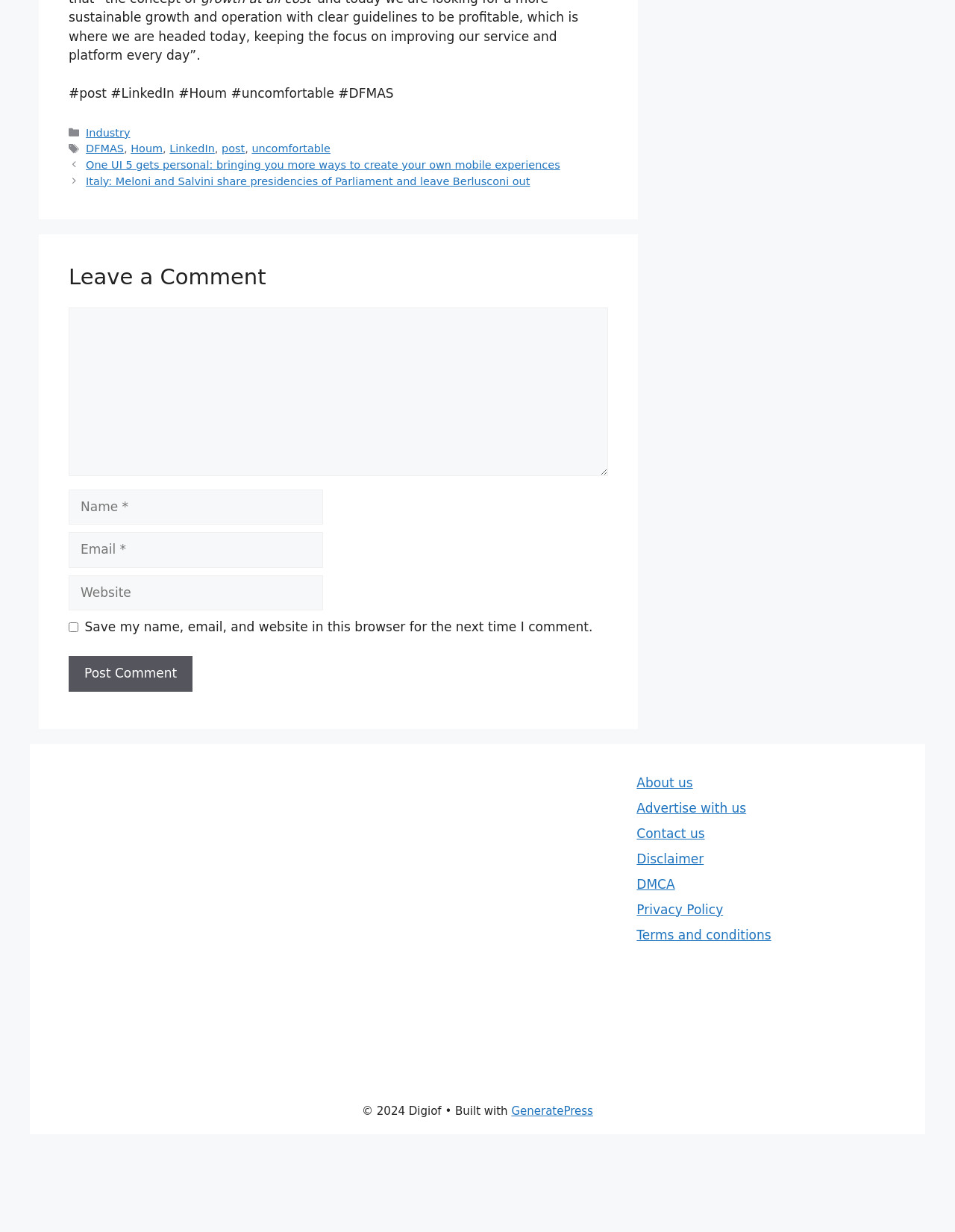Locate the bounding box coordinates of the area you need to click to fulfill this instruction: 'Click the 'About us' link'. The coordinates must be in the form of four float numbers ranging from 0 to 1: [left, top, right, bottom].

[0.667, 0.629, 0.726, 0.641]